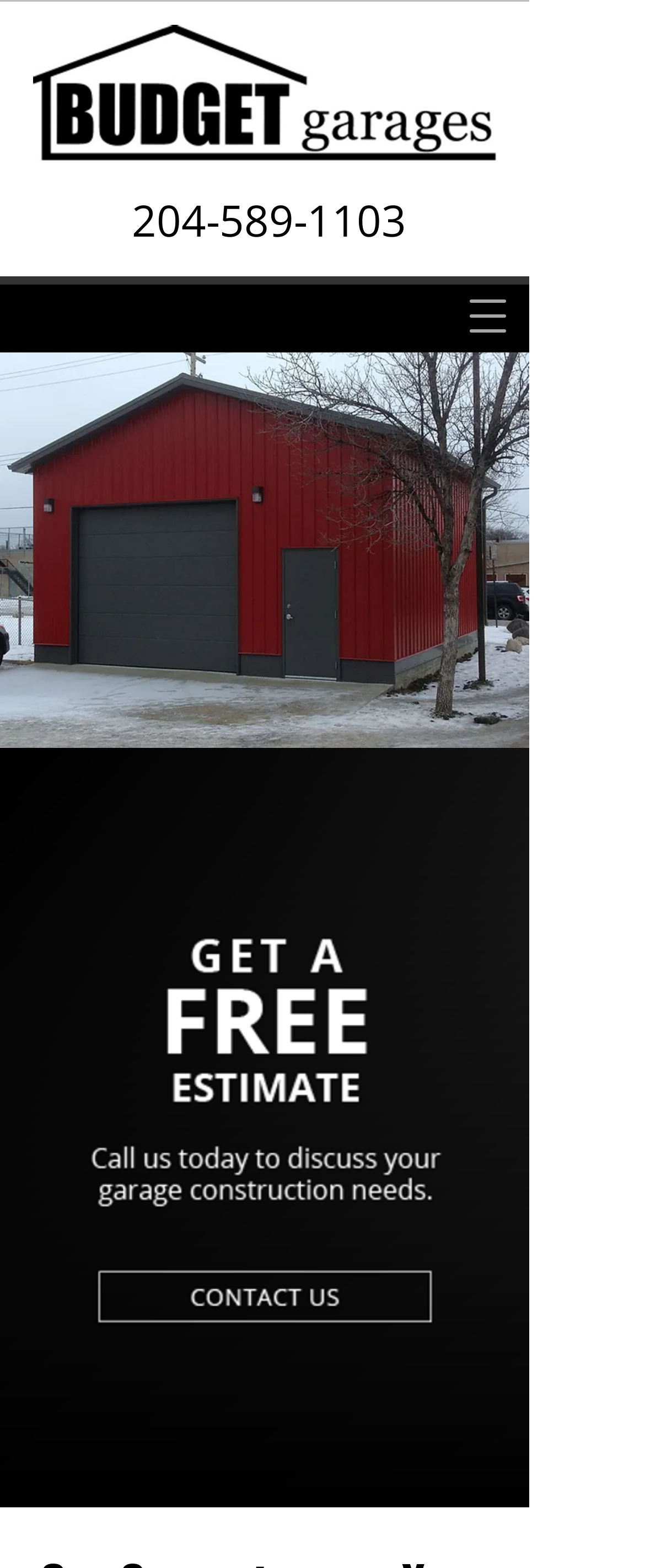Identify the bounding box of the HTML element described as: "204-589-1103".

[0.204, 0.121, 0.629, 0.159]